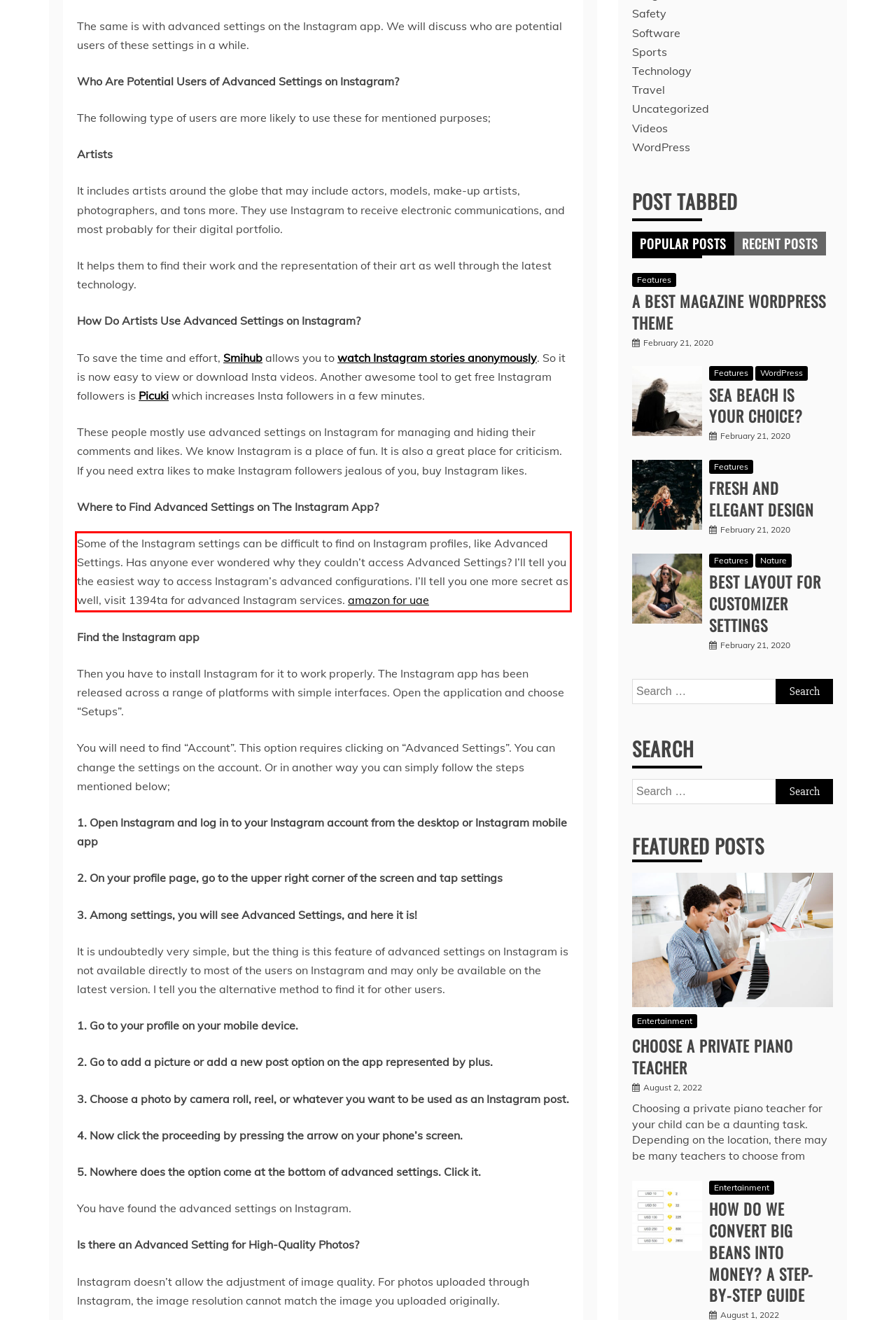Your task is to recognize and extract the text content from the UI element enclosed in the red bounding box on the webpage screenshot.

Some of the Instagram settings can be difficult to find on Instagram profiles, like Advanced Settings. Has anyone ever wondered why they couldn’t access Advanced Settings? I’ll tell you the easiest way to access Instagram’s advanced configurations. I’ll tell you one more secret as well, visit 1394ta for advanced Instagram services. amazon for uae